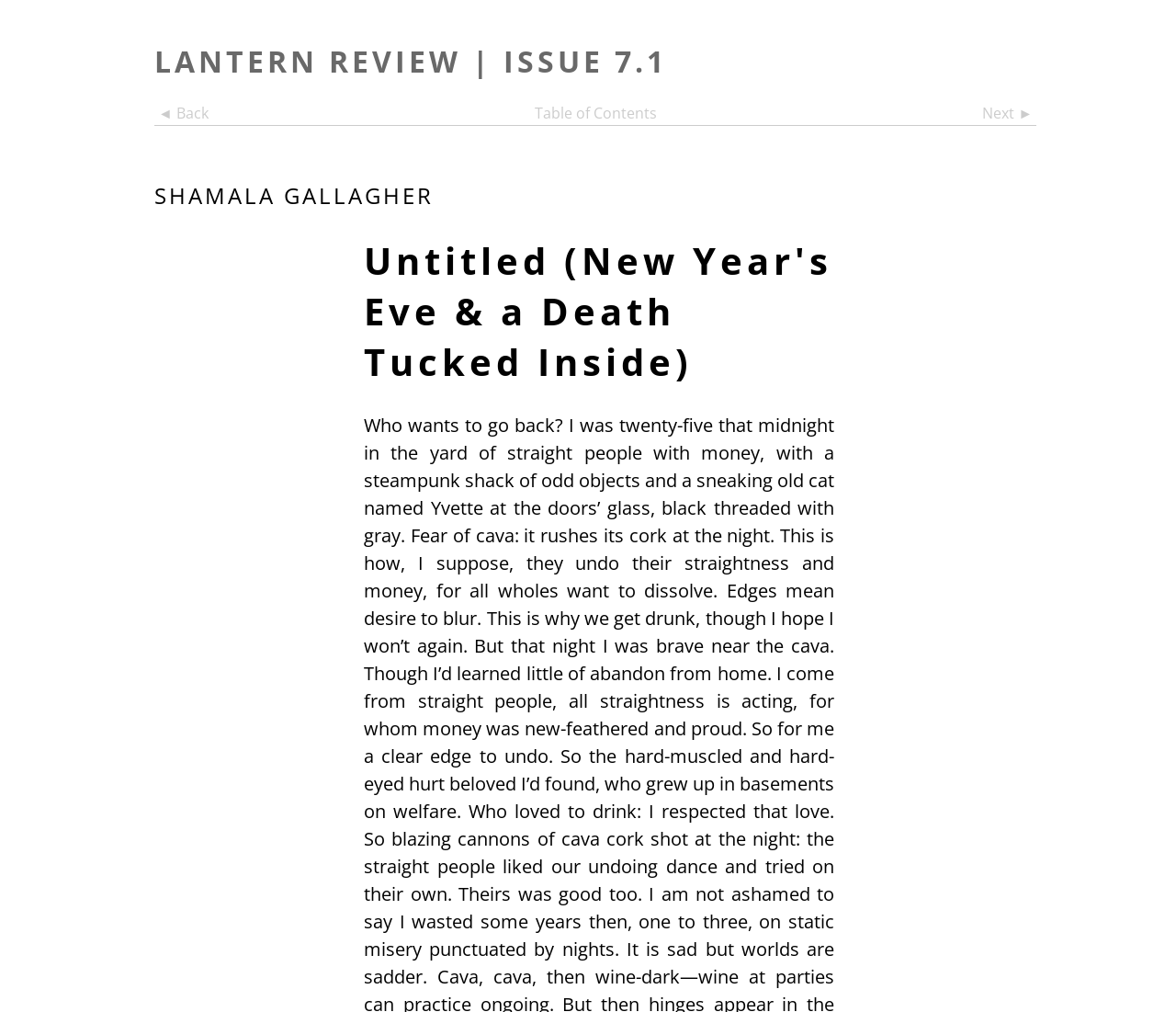Please locate the UI element described by "Next ►" and provide its bounding box coordinates.

[0.835, 0.102, 0.881, 0.122]